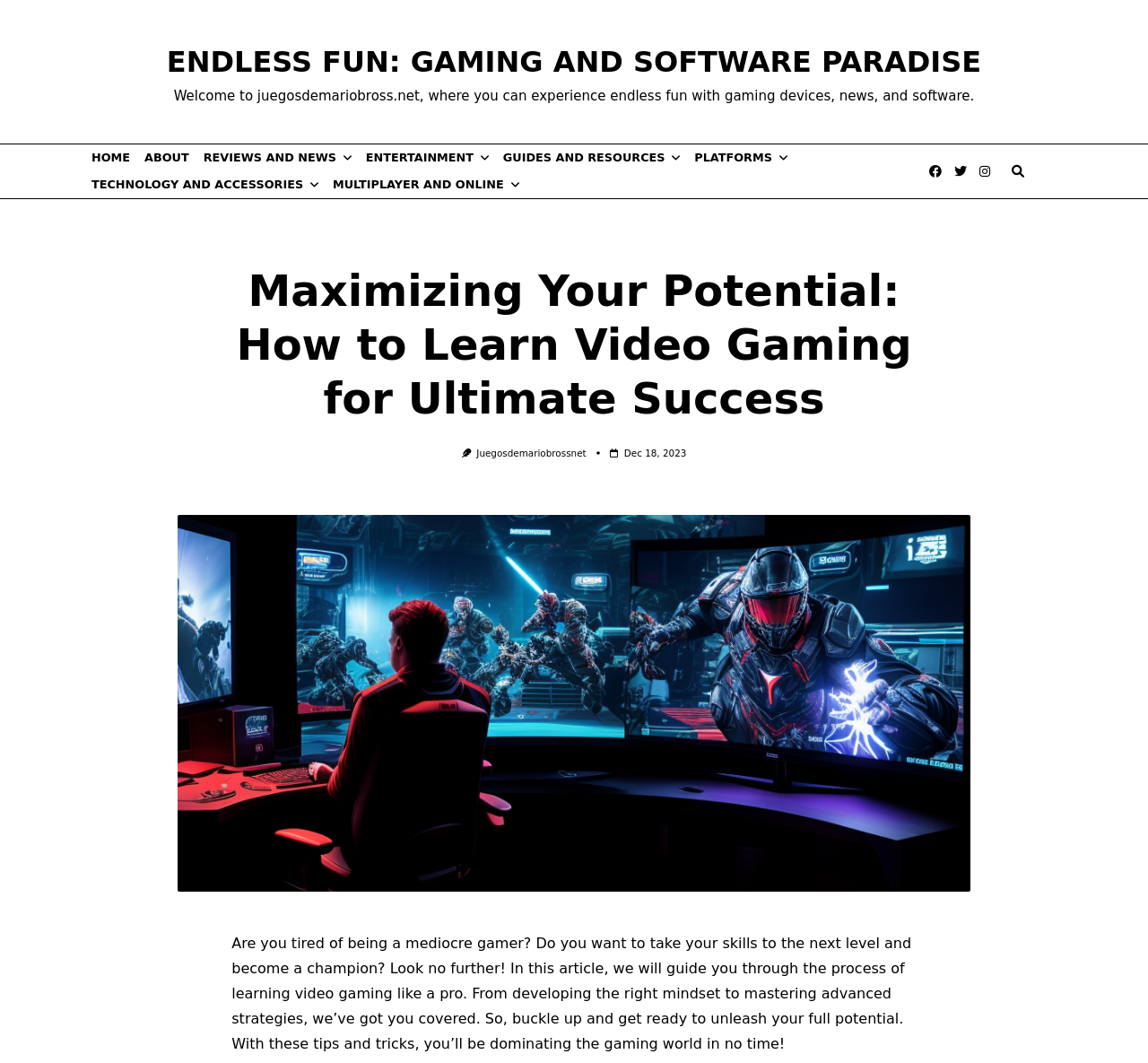Examine the image and give a thorough answer to the following question:
What is the name of this website?

The name of the website can be found in the top-left corner of the webpage, which is 'ENDLESS FUN: GAMING AND SOFTWARE PARADISE'.